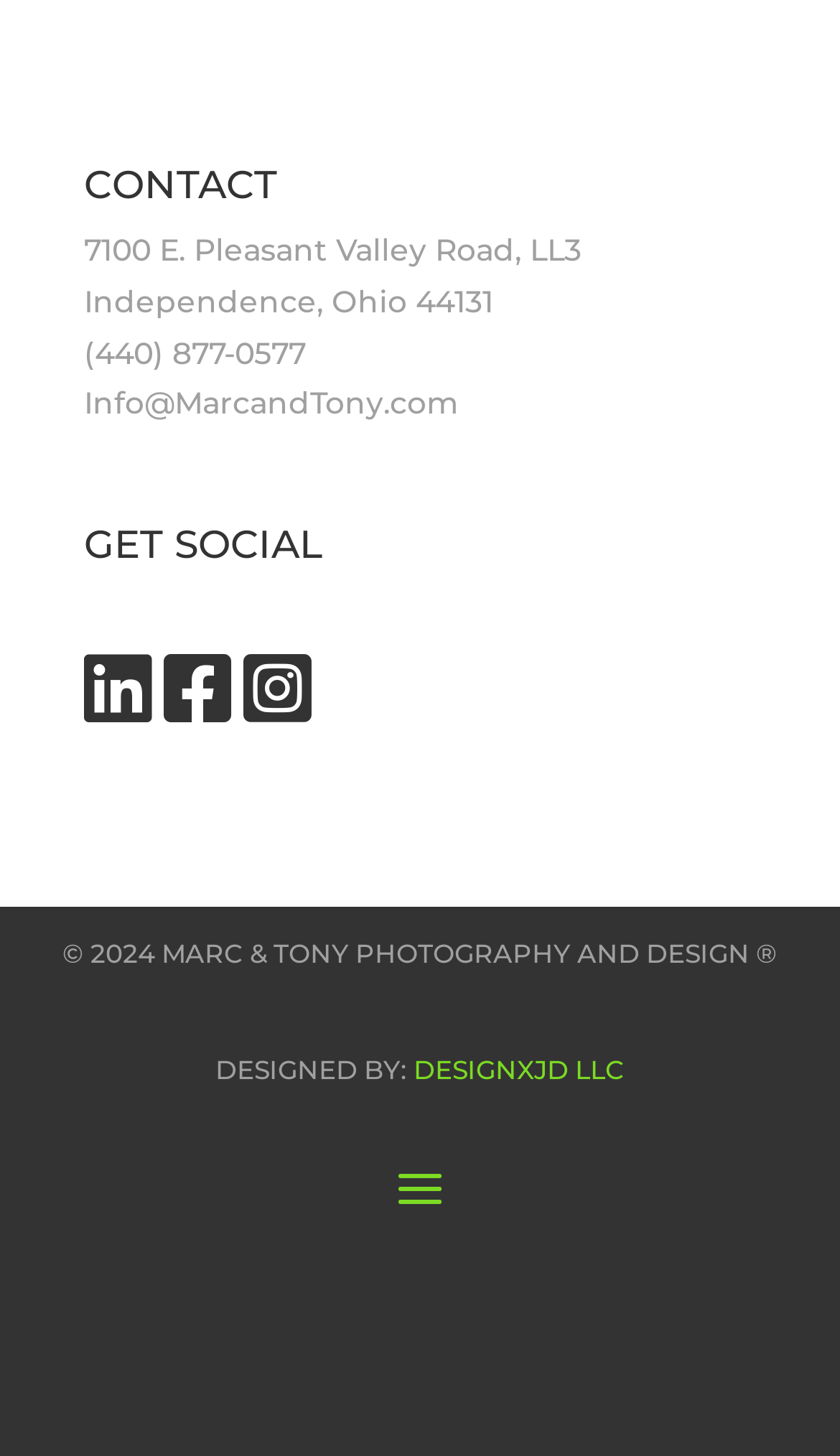Please respond to the question with a concise word or phrase:
What is the address of MARC & TONY PHOTOGRAPHY AND DESIGN?

7100 E. Pleasant Valley Road, LL3